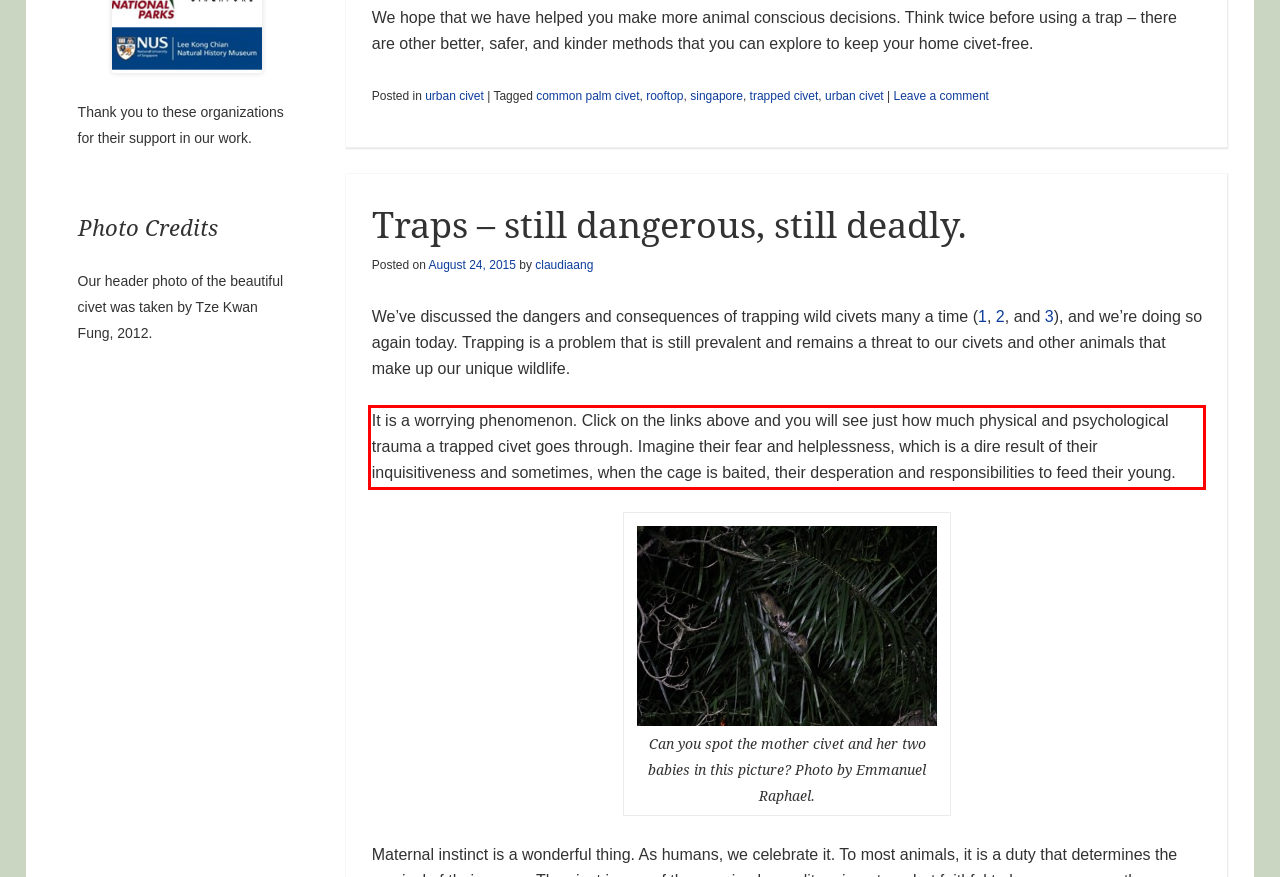You have a screenshot of a webpage where a UI element is enclosed in a red rectangle. Perform OCR to capture the text inside this red rectangle.

It is a worrying phenomenon. Click on the links above and you will see just how much physical and psychological trauma a trapped civet goes through. Imagine their fear and helplessness, which is a dire result of their inquisitiveness and sometimes, when the cage is baited, their desperation and responsibilities to feed their young.